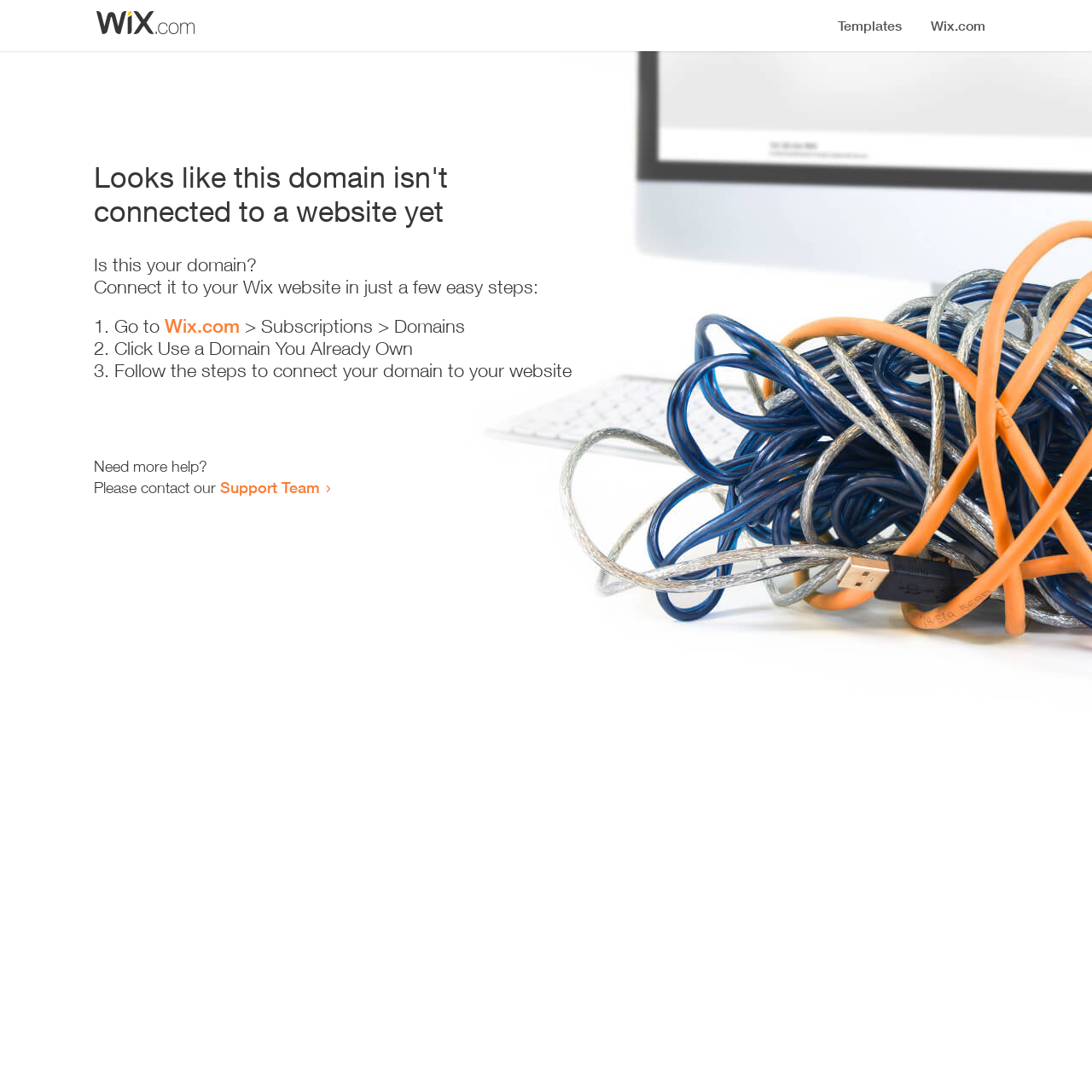Provide an in-depth caption for the contents of the webpage.

The webpage appears to be an error page, indicating that a domain is not connected to a website yet. At the top, there is a small image, followed by a heading that states the error message. Below the heading, there is a series of instructions to connect the domain to a Wix website. The instructions are presented in a step-by-step format, with three numbered list items. Each list item contains a brief description of the action to take, with a link to Wix.com in the first step. 

To the right of the instructions, there is a small section that offers additional help, with a link to the Support Team. The overall layout is simple and easy to follow, with clear headings and concise text.